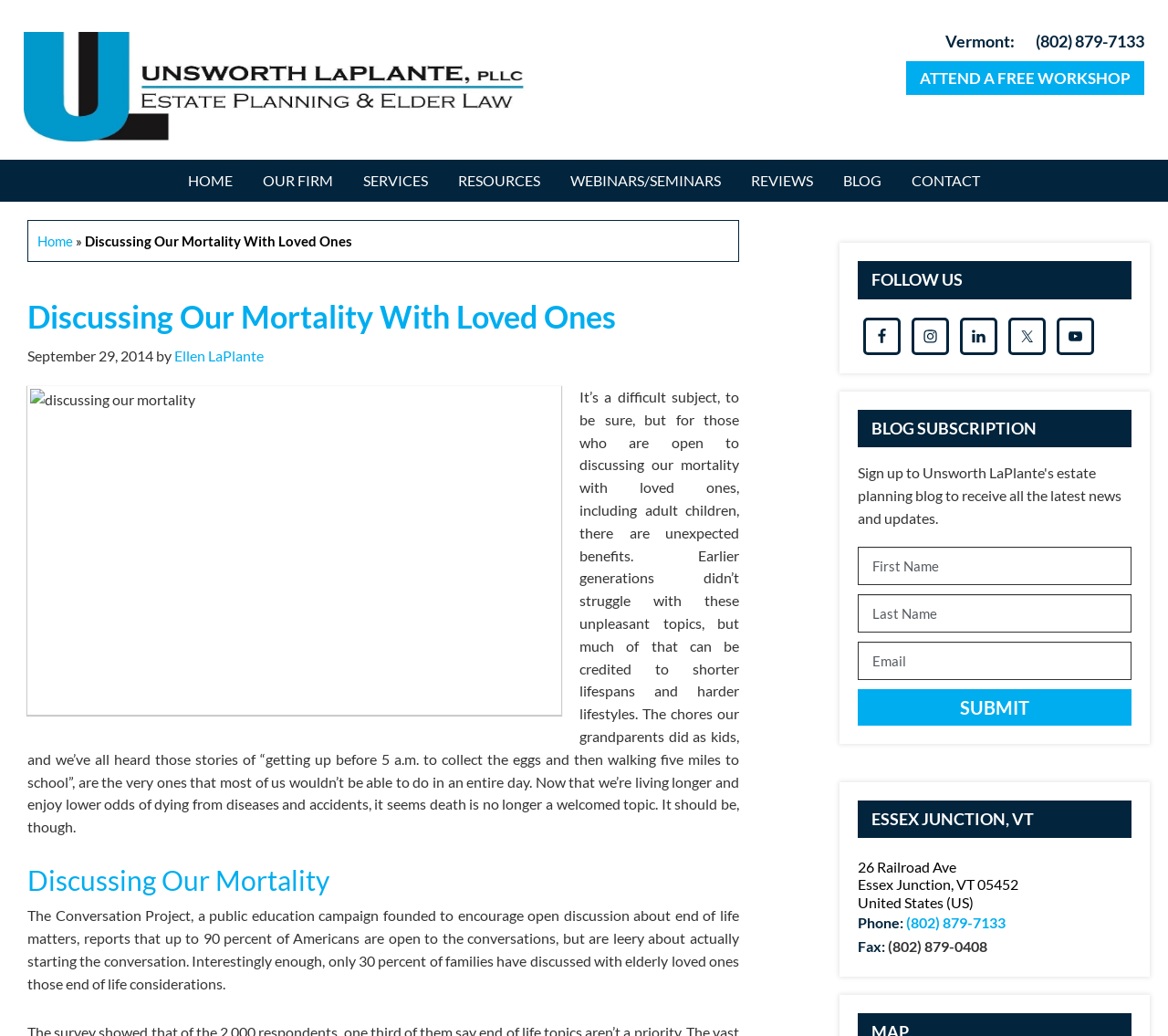Provide a thorough description of the webpage's content and layout.

This webpage is about discussing mortality with loved ones, specifically focusing on the importance of having open conversations about end-of-life matters. At the top of the page, there are several links to skip to different sections of the webpage, including primary navigation, main content, primary sidebar, and footer. 

Below these links, there is a header section with the title "Discussing Our Mortality With Loved Ones | Vermont Estate Planning Attorneys" and a link to "Unsworth LaPlante, PLLC" on the left side, accompanied by a phone number and a call-to-action button to attend a free workshop on the right side.

The main navigation menu is located below the header section, with links to "HOME", "OUR FIRM", "SERVICES", "RESOURCES", "WEBINARS/SEMINARS", "REVIEWS", "BLOG", and "CONTACT". 

The main content section is divided into two parts. On the left side, there is a heading "Discussing Our Mortality With Loved Ones" followed by a paragraph of text discussing the importance of having conversations about mortality with loved ones. Below this, there is an image related to the topic. 

On the right side, there is a primary sidebar section with several headings, including "FOLLOW US", "BLOG SUBSCRIPTION", and "ESSEX JUNCTION, VT". Under "FOLLOW US", there are links to social media platforms, including Facebook, Instagram, LinkedIn, Twitter, and YouTube, each with an accompanying image. 

Under "BLOG SUBSCRIPTION", there are three text boxes and a submit button. Below this, there is an address section with the location "26 Railroad Ave, Essex Junction, VT 05452, United States (US)" and contact information, including phone and fax numbers.

Overall, the webpage has a clean and organized structure, with clear headings and concise text, making it easy to navigate and understand the content.